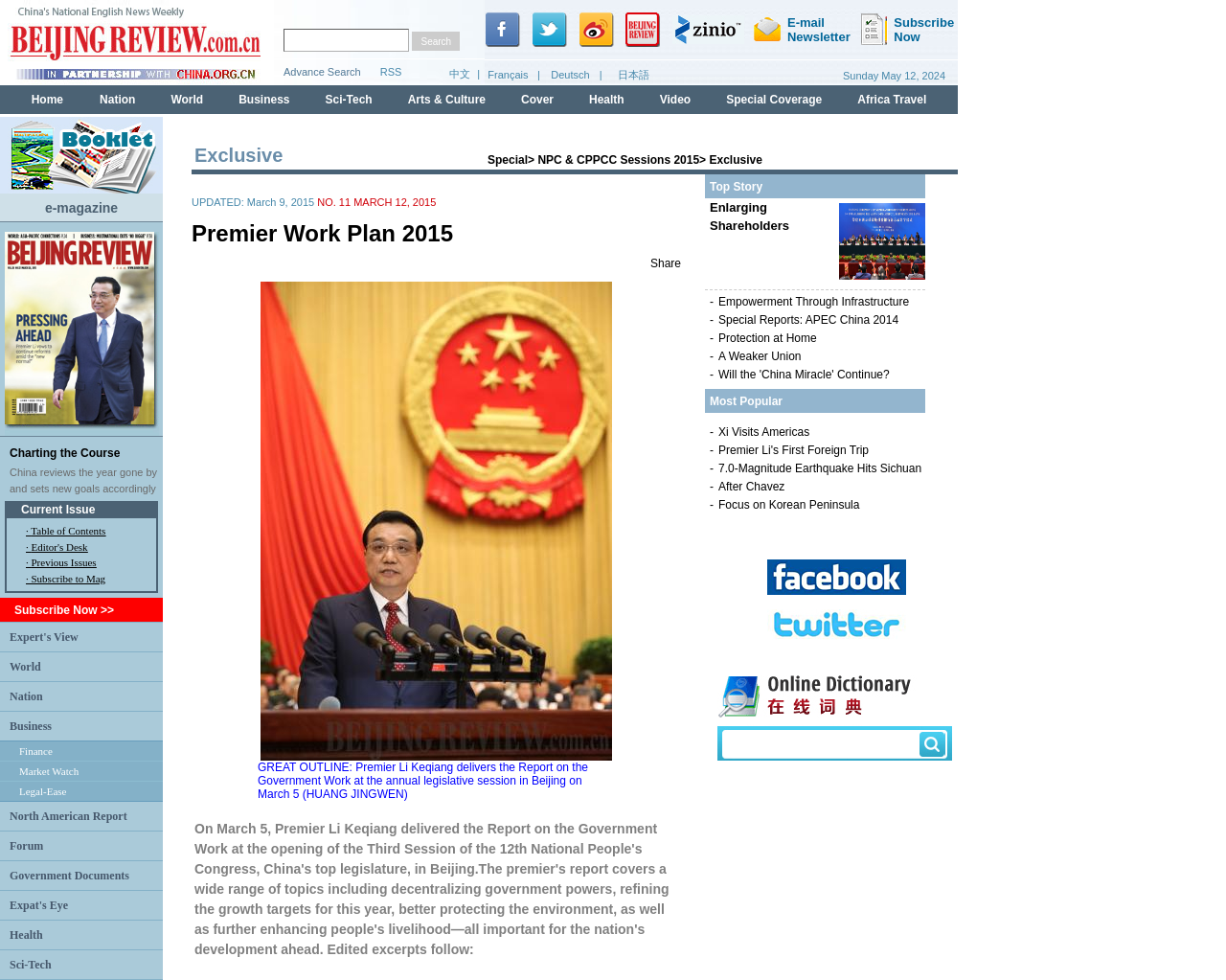Answer the question with a brief word or phrase:
What is the name of the editor's section?

Editor's Desk